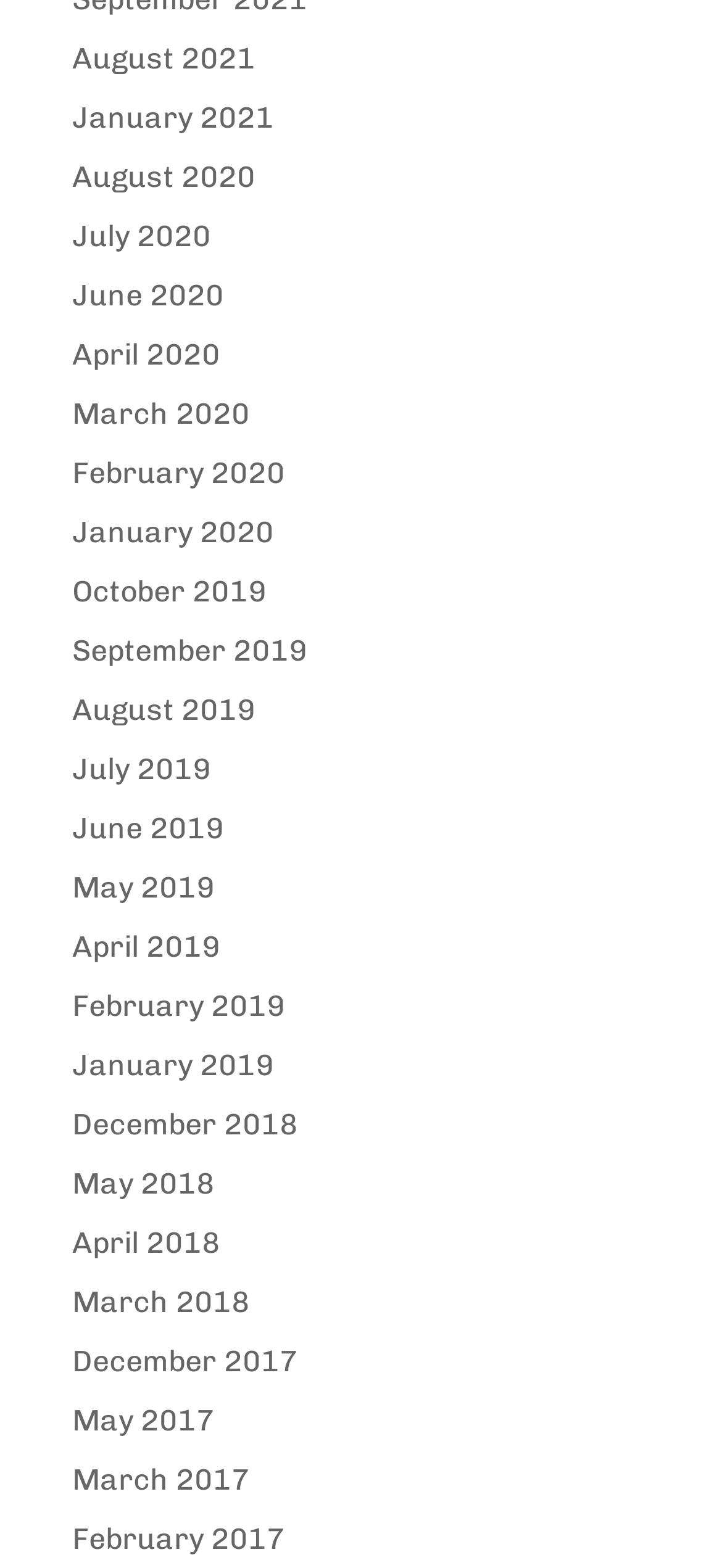What is the vertical position of the link 'February 2020' relative to the link 'January 2020'?
Please give a well-detailed answer to the question.

I compared the y1 and y2 coordinates of the bounding box of the link 'February 2020' and the link 'January 2020', and found that the y1 and y2 values of 'February 2020' are smaller than those of 'January 2020', which means that 'February 2020' is above 'January 2020' vertically.